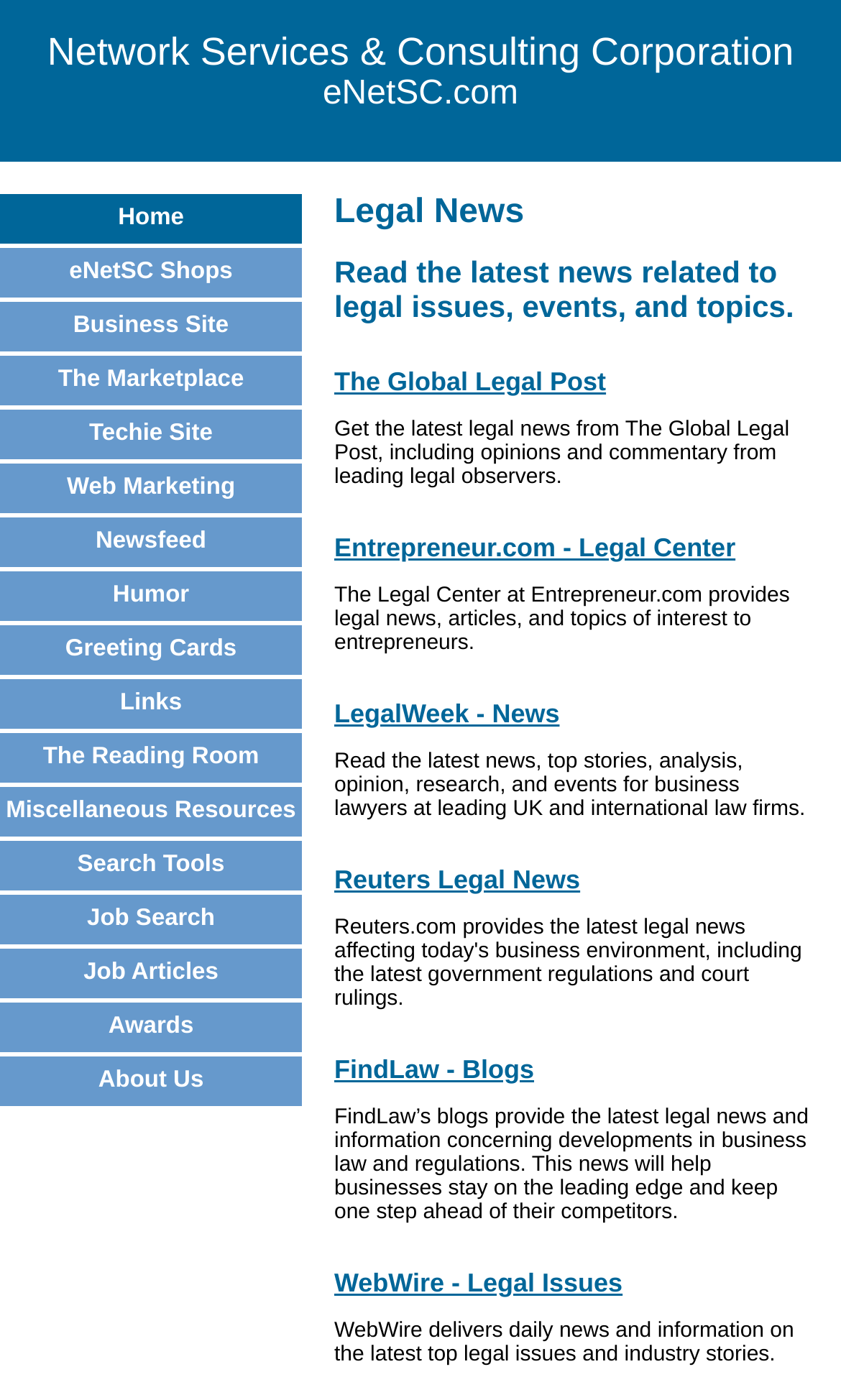Answer the question below using just one word or a short phrase: 
What is the purpose of the 'Search Tools' section?

To provide search tools